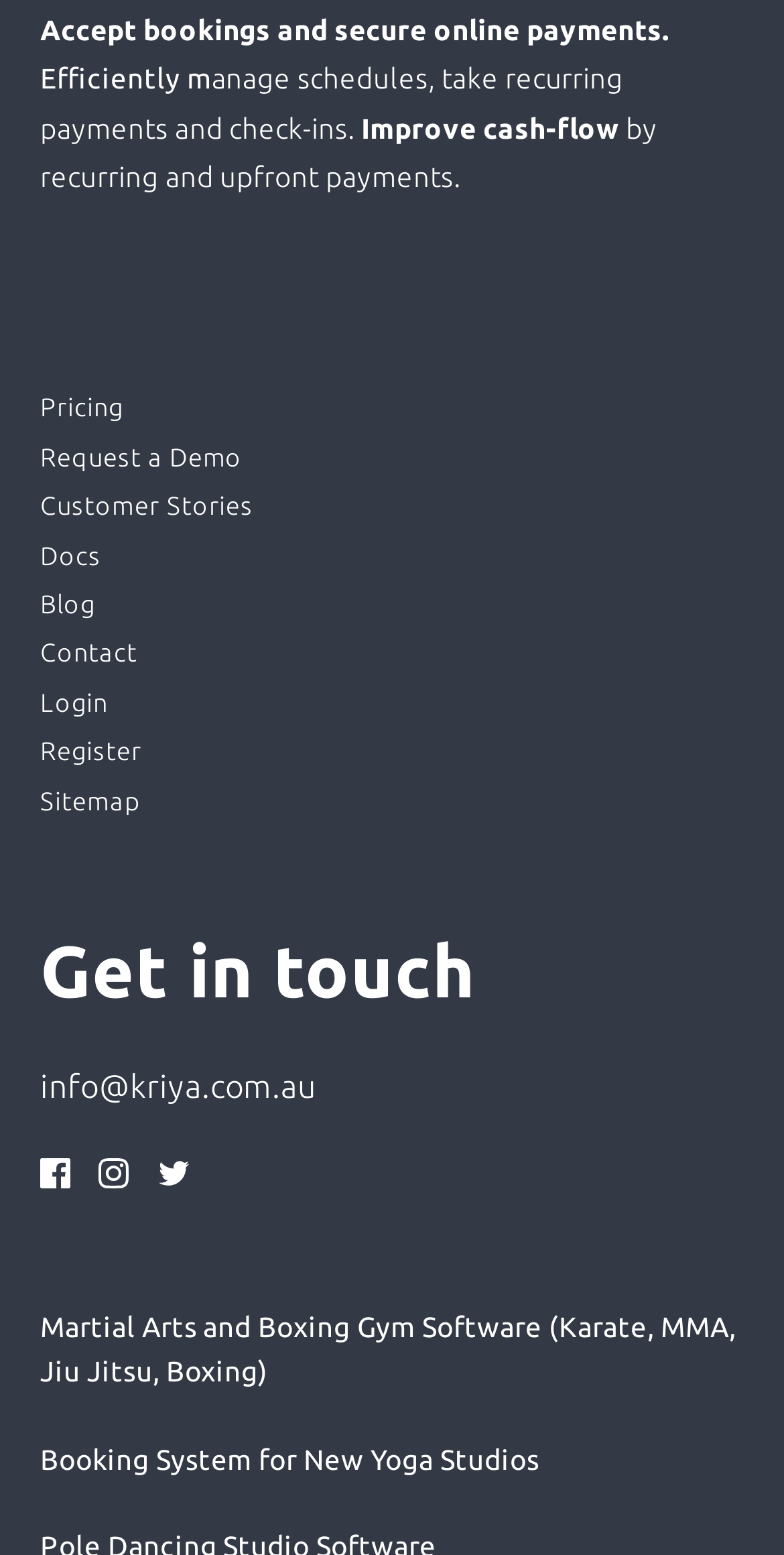What is the benefit of using recurring payments?
Please analyze the image and answer the question with as much detail as possible.

The webpage mentions that using recurring payments can 'Improve cash-flow', which suggests that this feature is designed to help businesses manage their finances more efficiently.